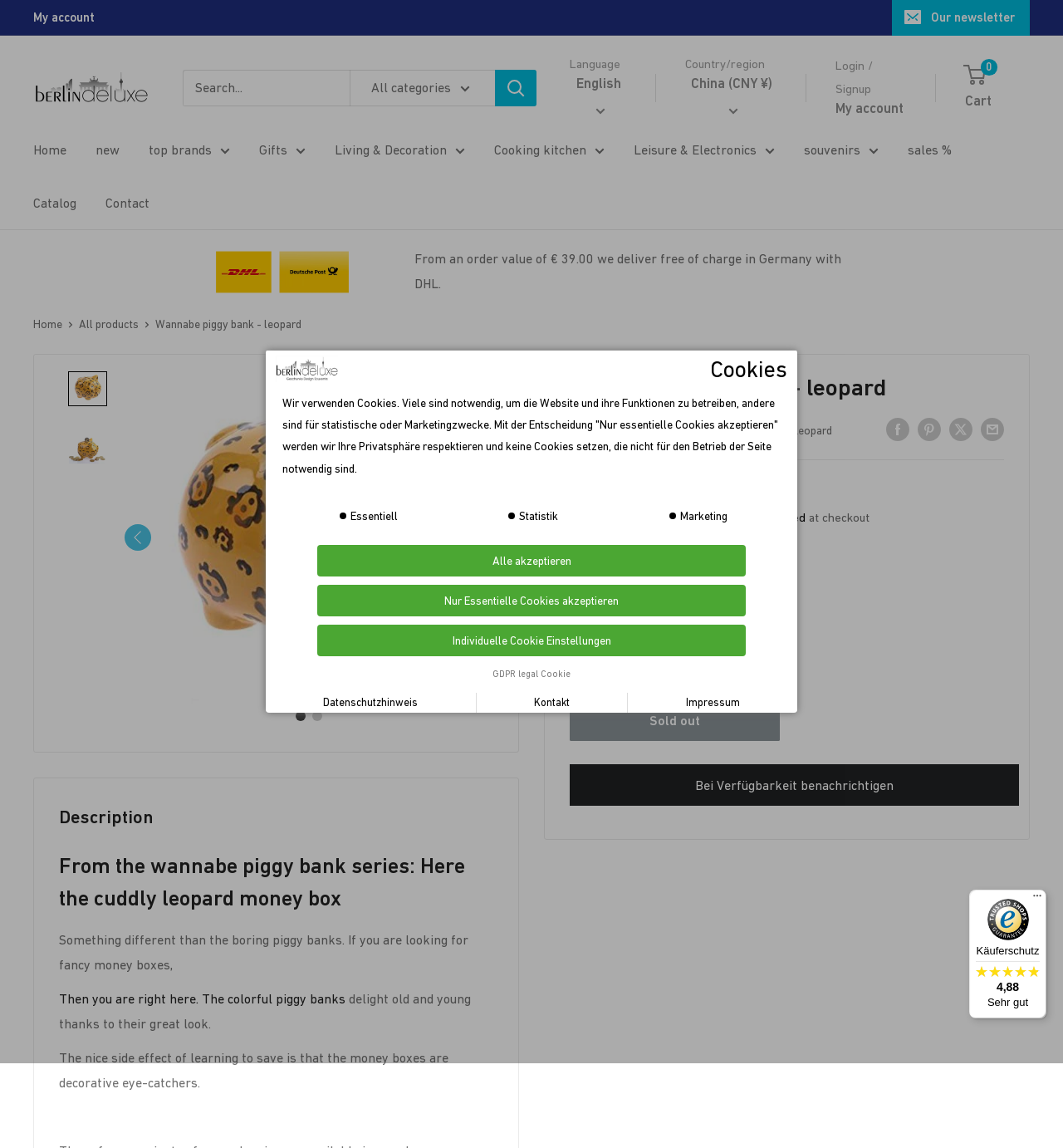Can you determine the bounding box coordinates of the area that needs to be clicked to fulfill the following instruction: "Share on Facebook"?

[0.834, 0.362, 0.855, 0.384]